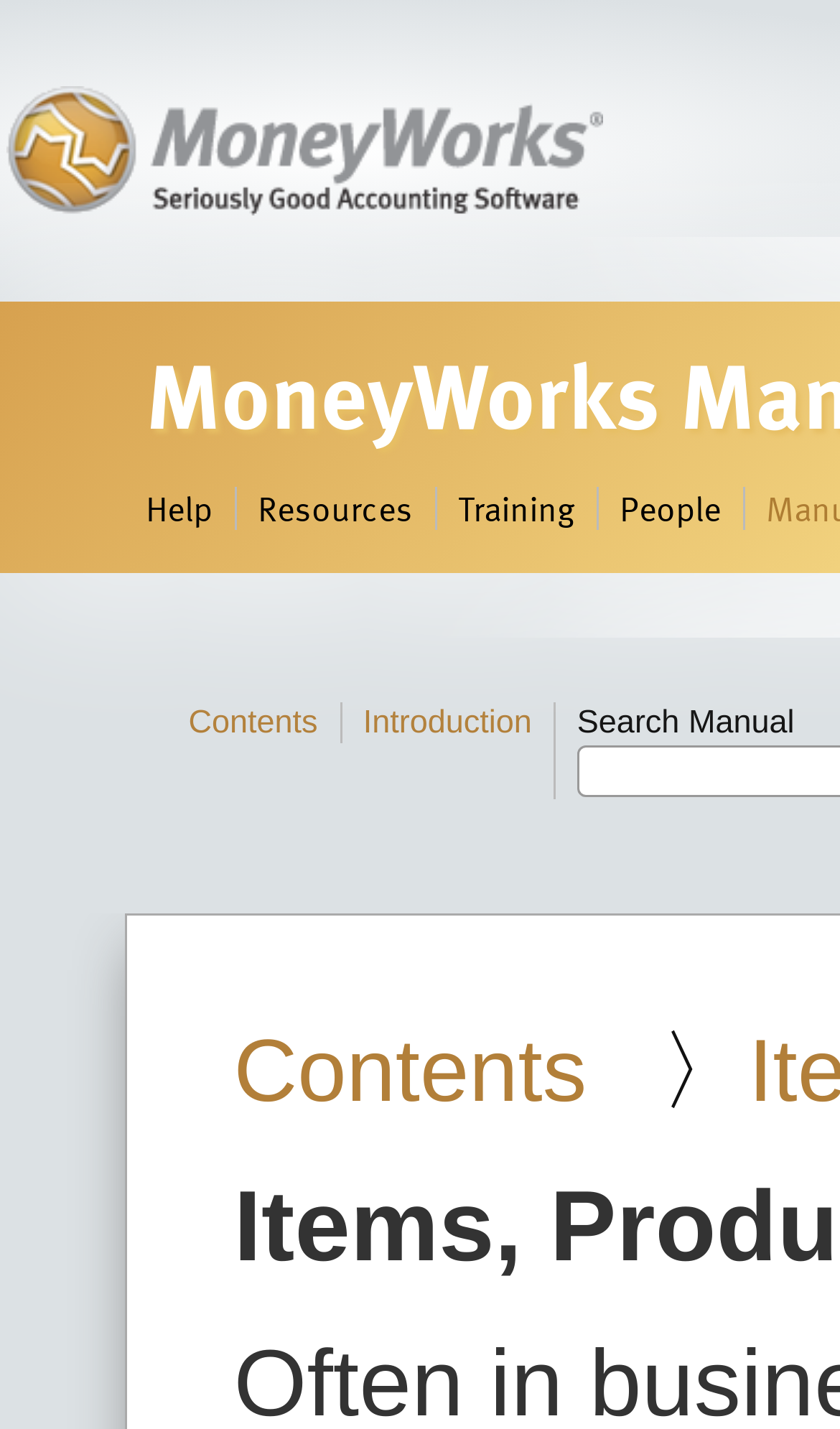Answer this question using a single word or a brief phrase:
What is the main topic of this manual?

MoneyWorks accounting